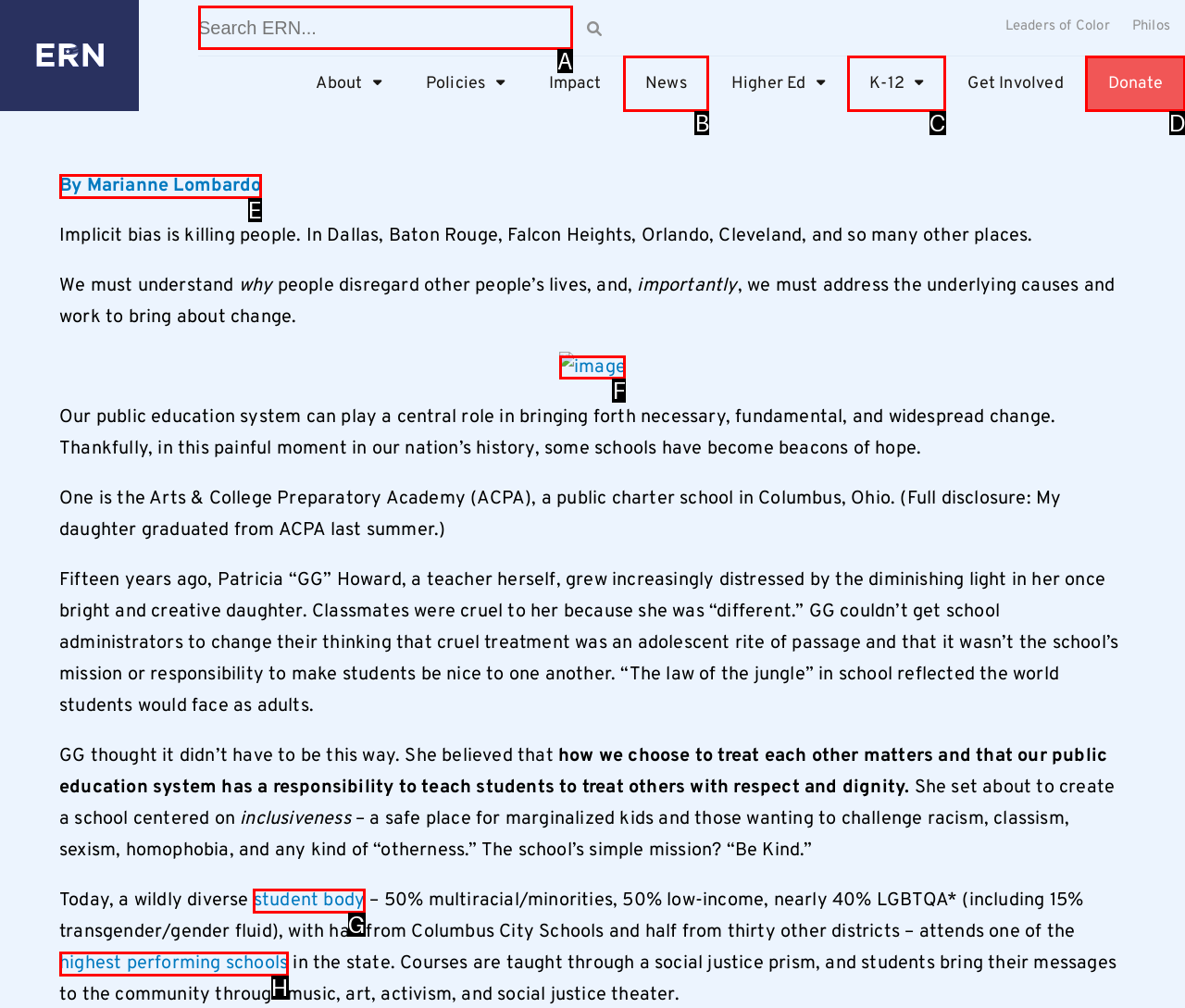Choose the HTML element you need to click to achieve the following task: Buy for Android
Respond with the letter of the selected option from the given choices directly.

None